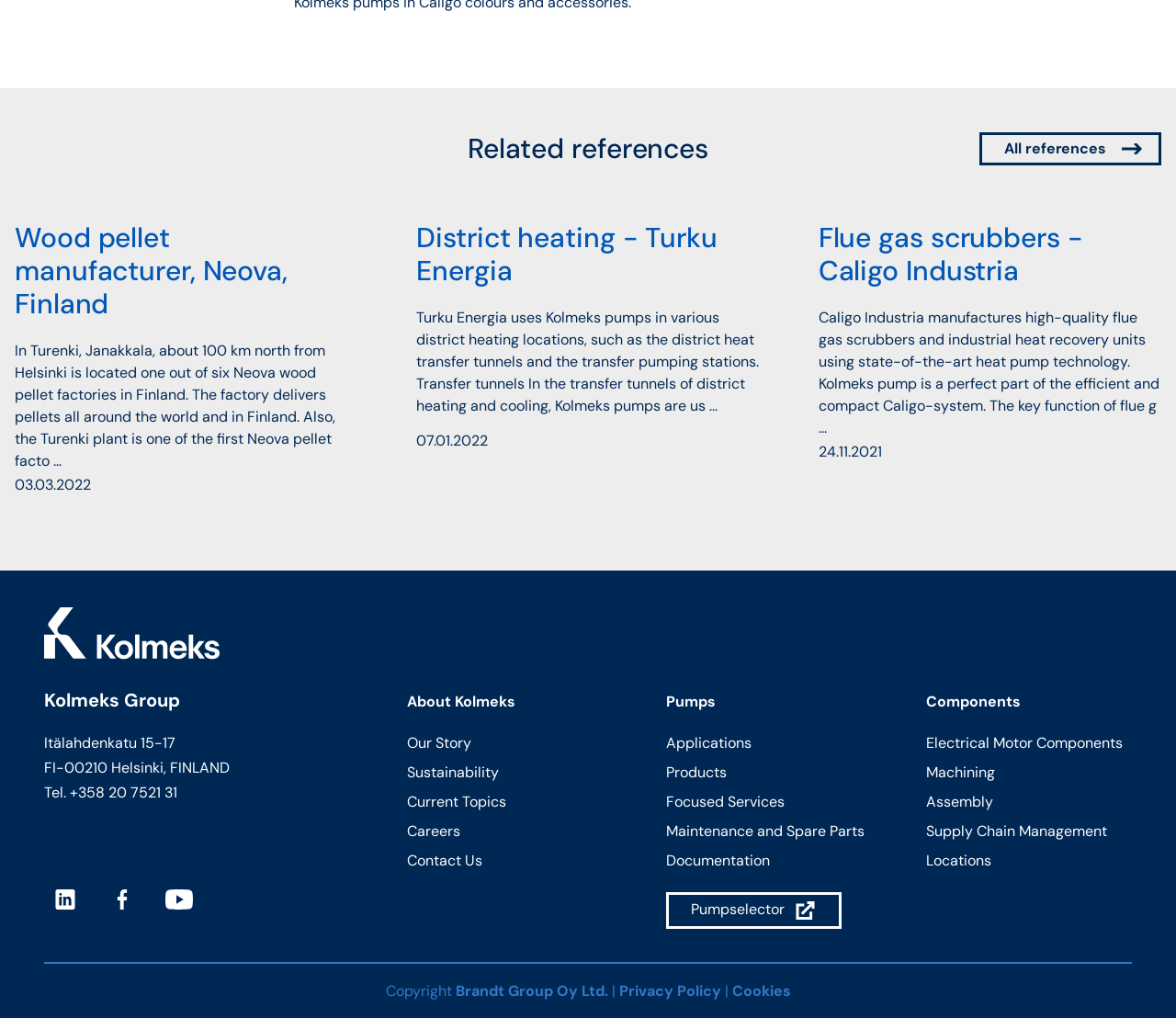Answer the question below in one word or phrase:
How many articles are on this webpage?

3